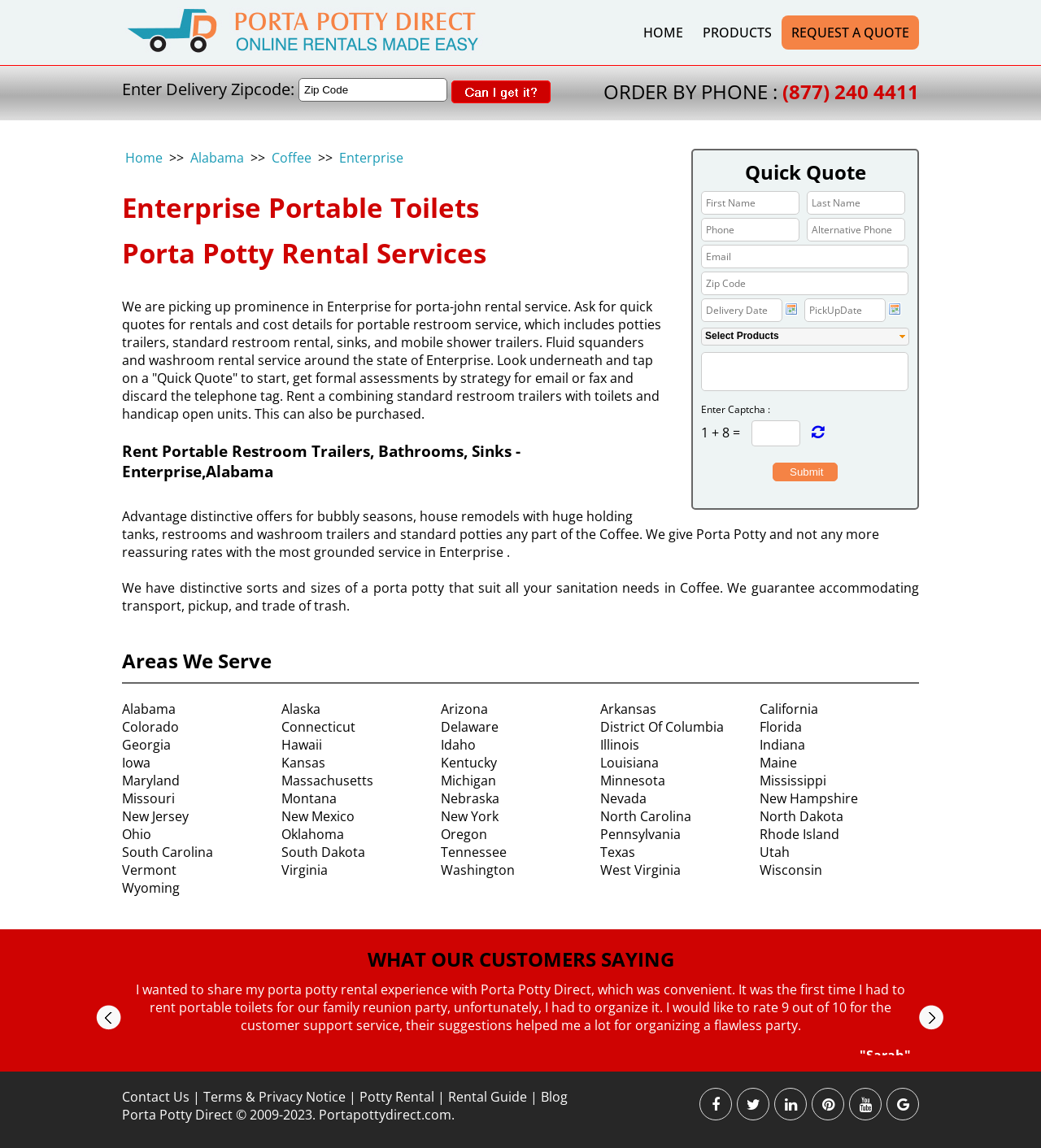What is the company logo?
Please give a detailed and elaborate answer to the question based on the image.

The company logo is located at the top left corner of the webpage, and it is an image with the text 'Porta Potty' written on it.